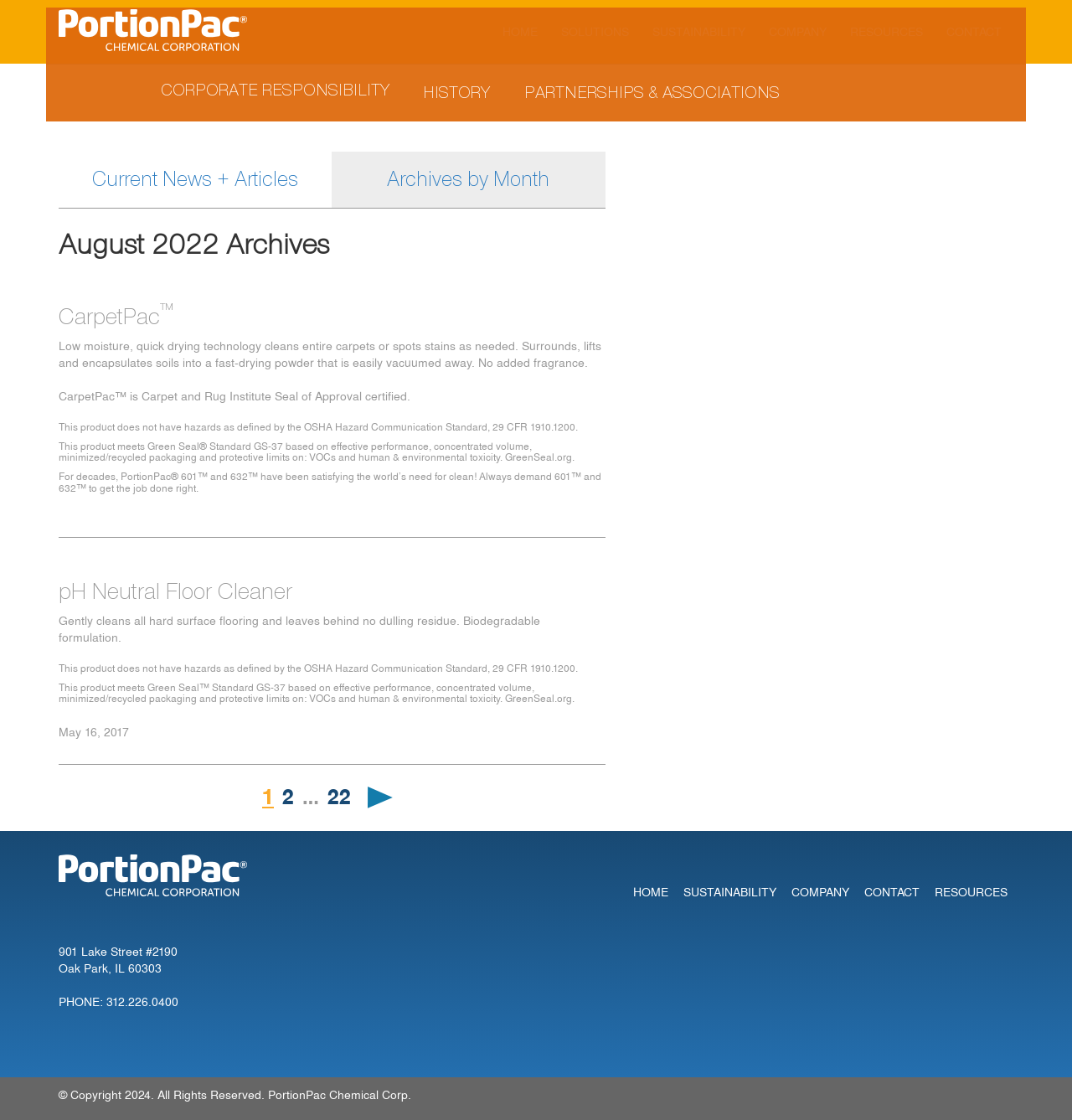How many pages of posts are there? From the image, respond with a single word or brief phrase.

22